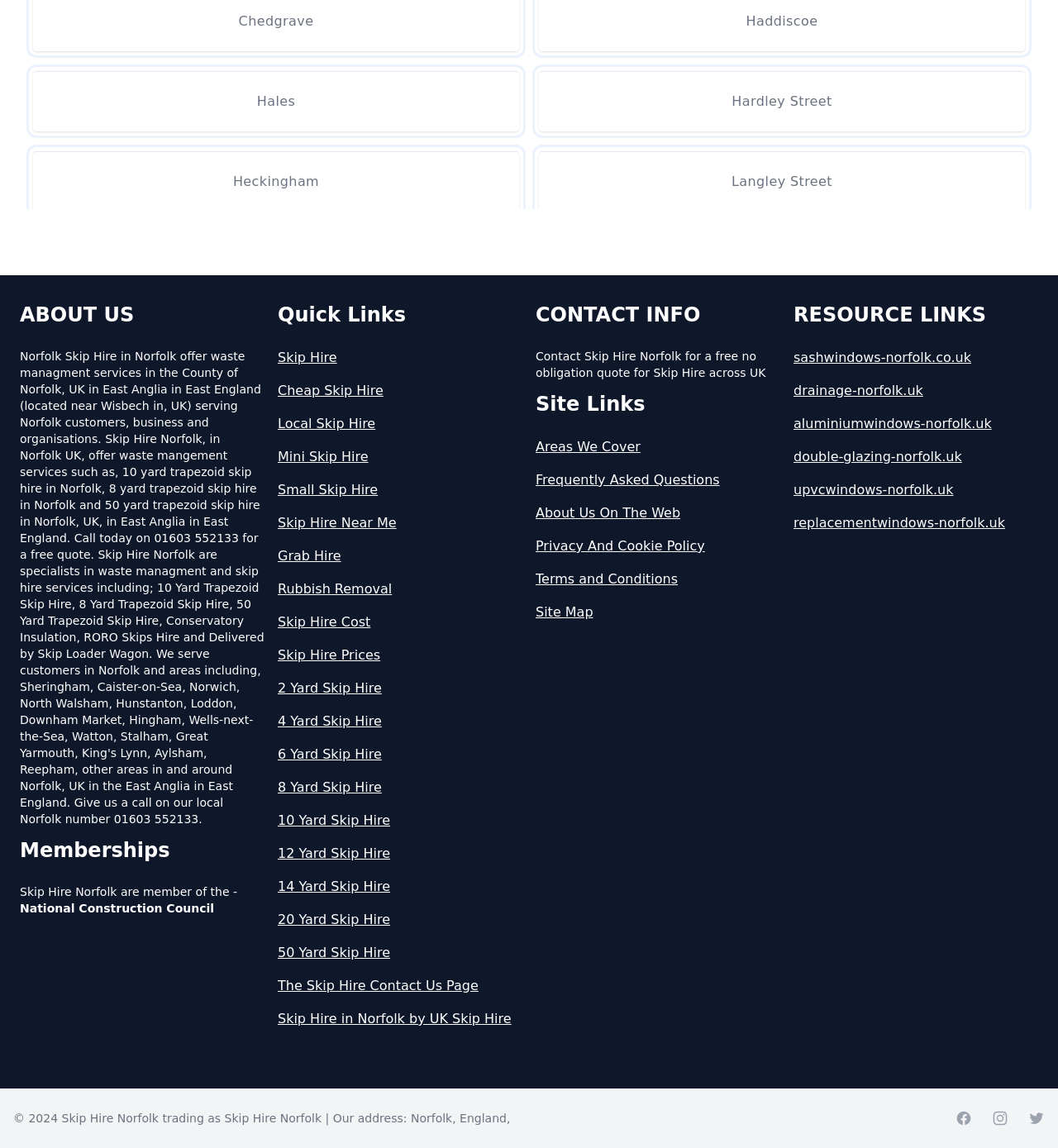Find the bounding box coordinates of the clickable area that will achieve the following instruction: "Contact Skip Hire Norfolk for a free quote".

[0.506, 0.305, 0.724, 0.33]